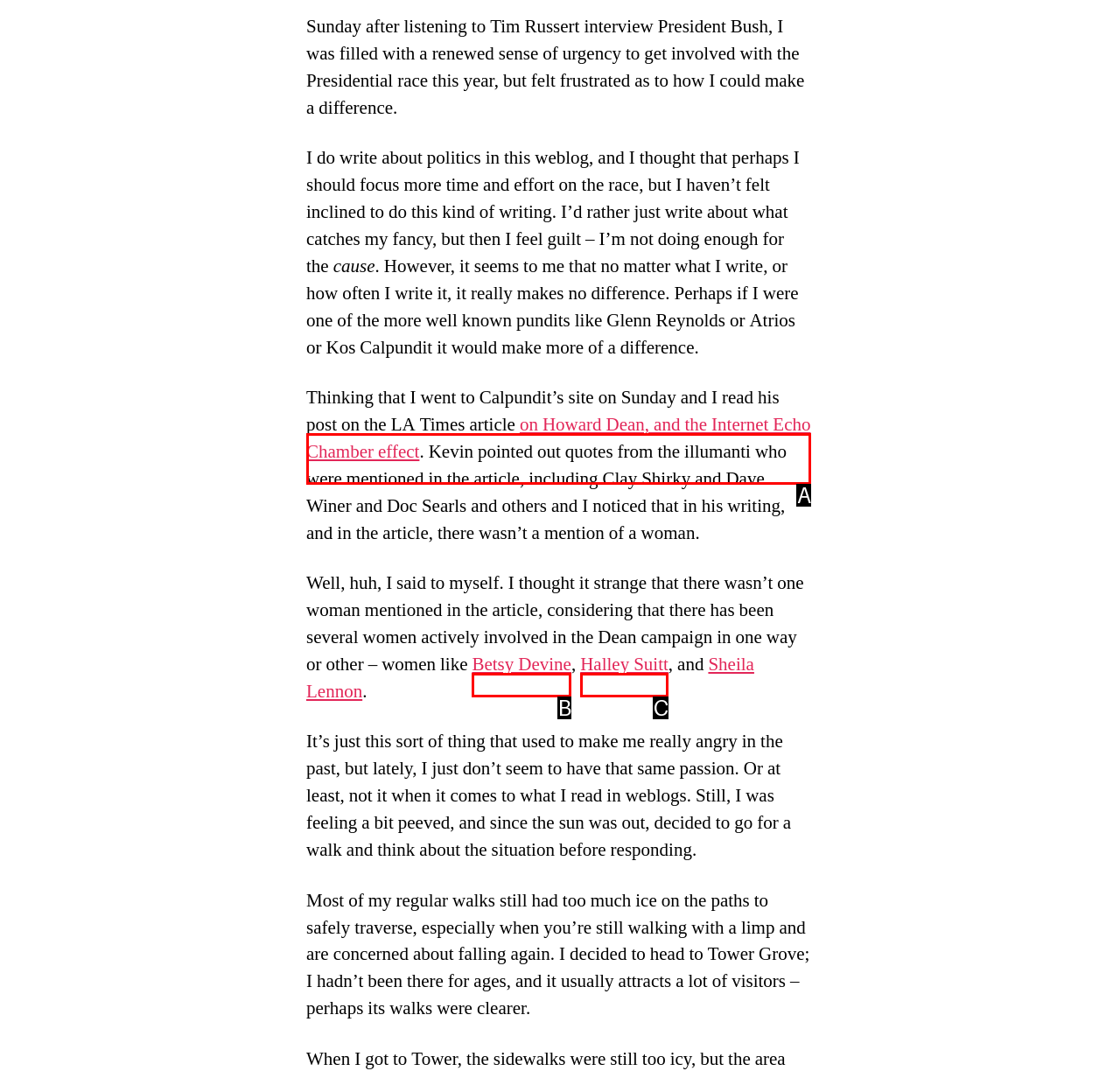Determine the HTML element that best matches this description: Copyright claim from the given choices. Respond with the corresponding letter.

None